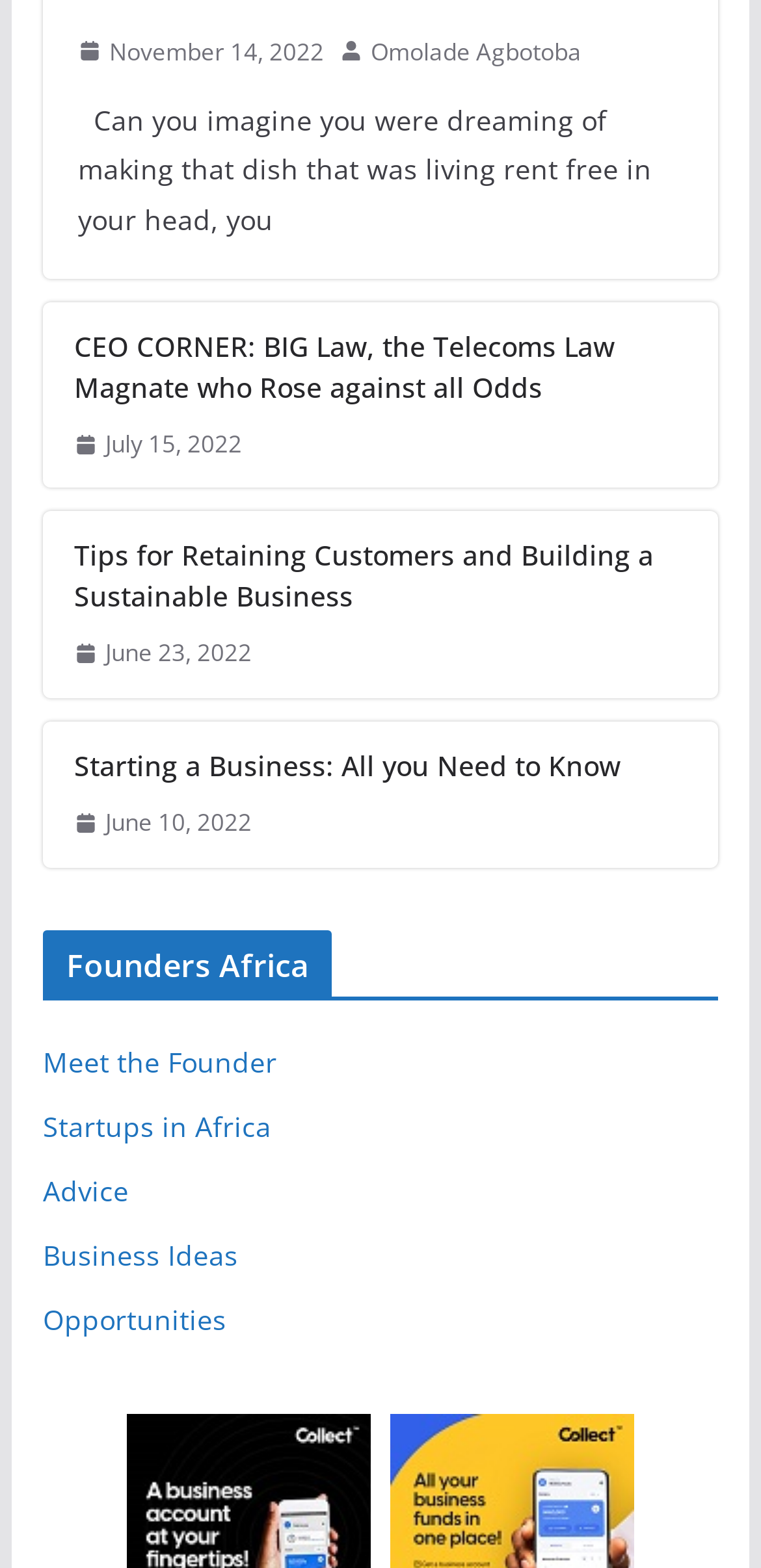How many articles are listed on this page?
Provide a concise answer using a single word or phrase based on the image.

5